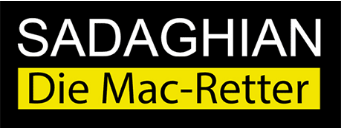What type of products does Sadaghian provide repair solutions for?
Look at the image and respond with a one-word or short phrase answer.

Apple products